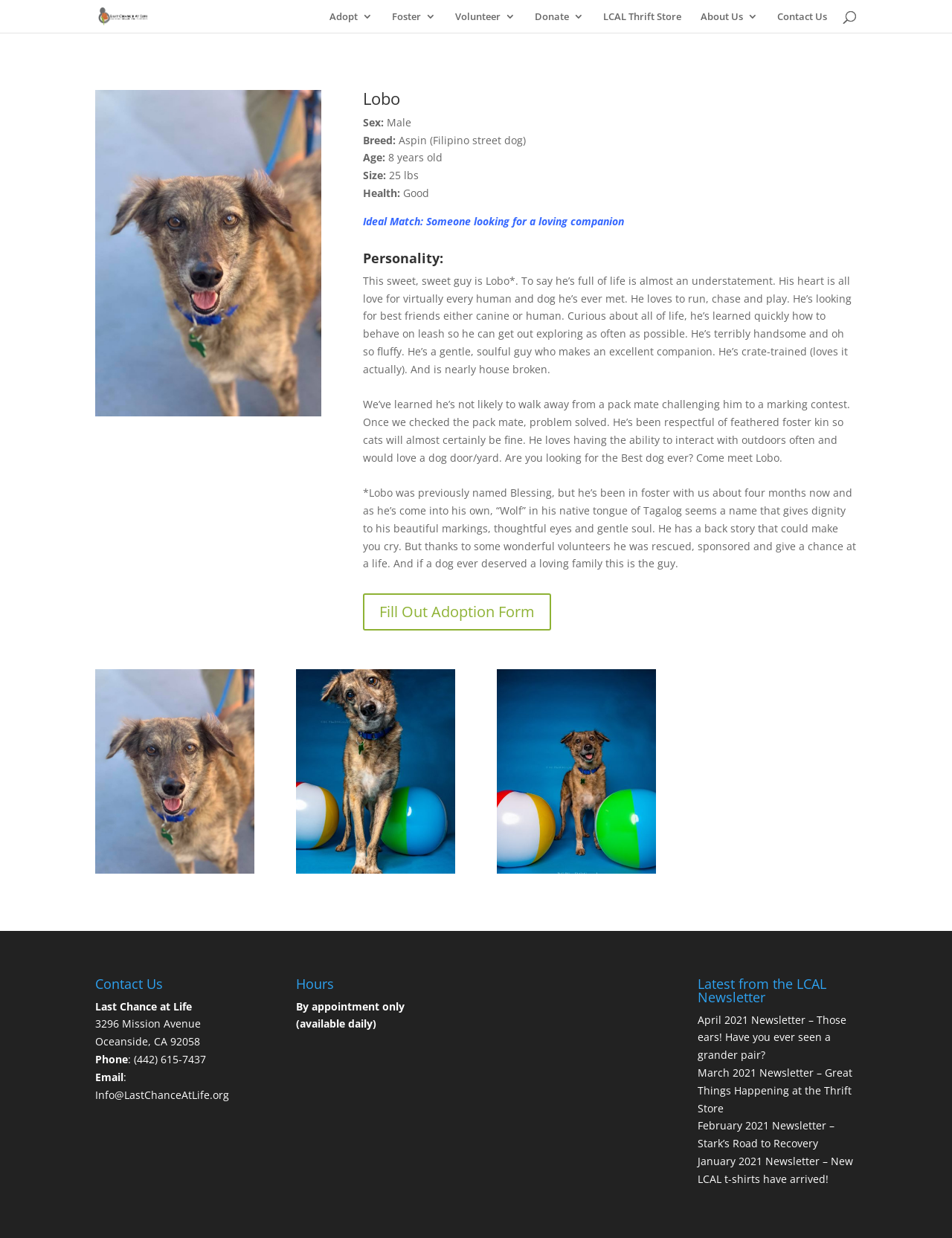Please find the bounding box coordinates in the format (top-left x, top-left y, bottom-right x, bottom-right y) for the given element description. Ensure the coordinates are floating point numbers between 0 and 1. Description: LCAL Thrift Store

[0.634, 0.009, 0.716, 0.026]